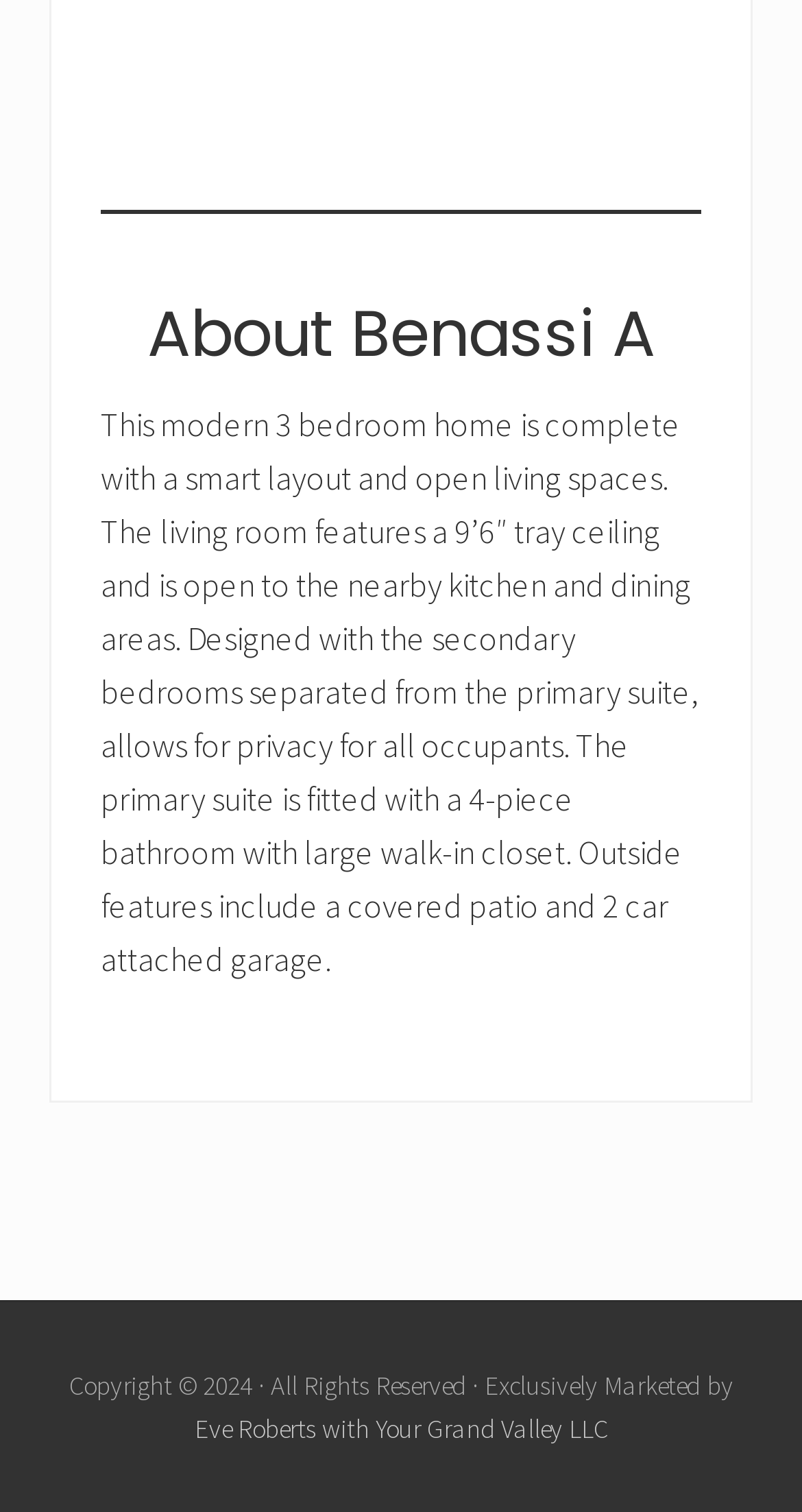Who is the marketer of the property?
Please provide a single word or phrase as your answer based on the image.

Eve Roberts with Your Grand Valley LLC